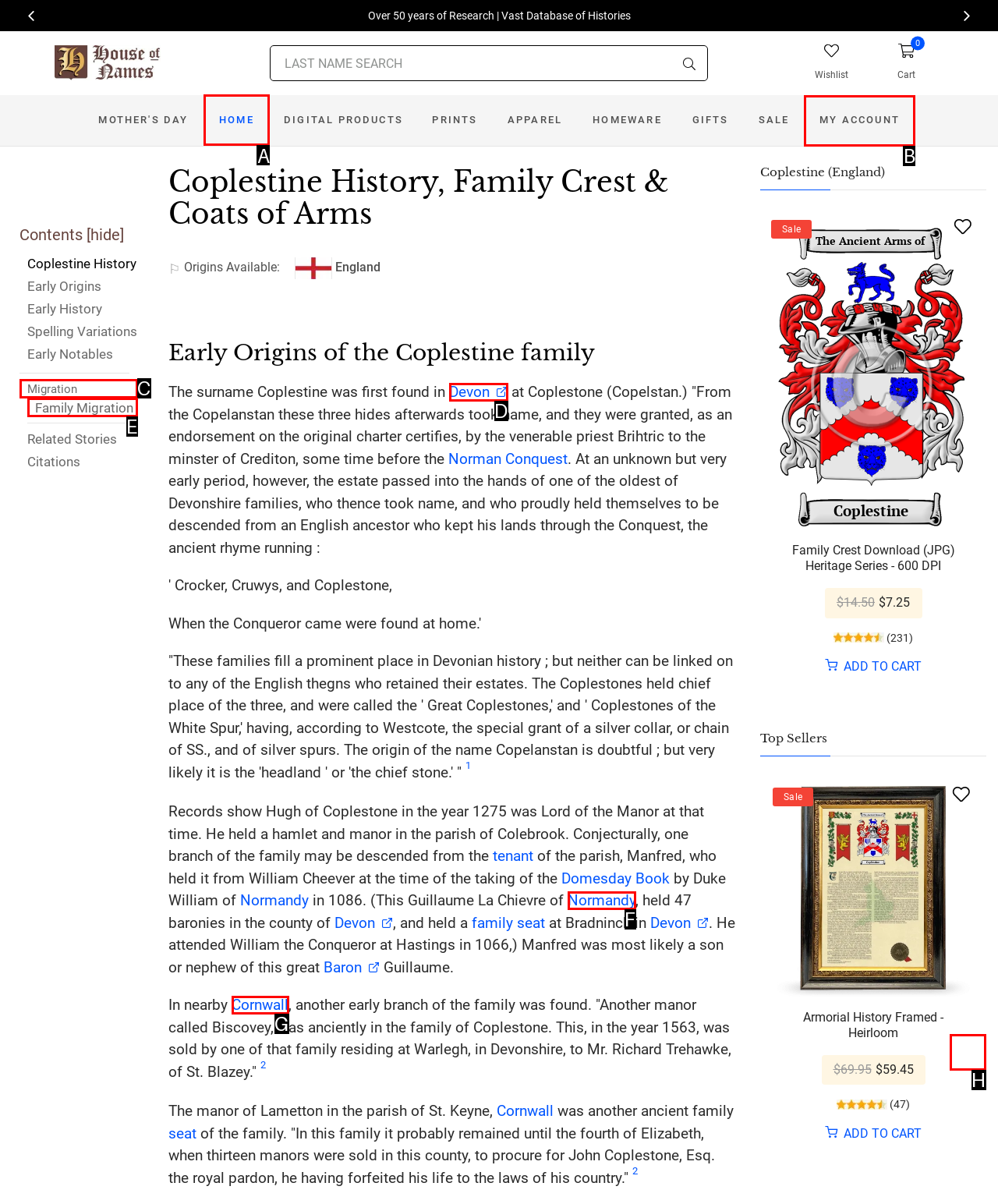Tell me which one HTML element I should click to complete the following task: Go to the home page Answer with the option's letter from the given choices directly.

A